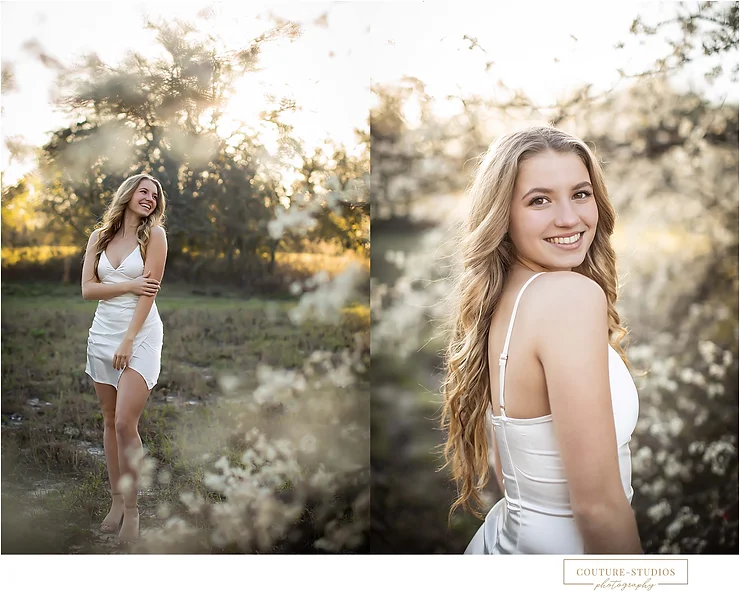Provide a one-word or short-phrase response to the question:
Who is the photographer of this image?

Couture Studios